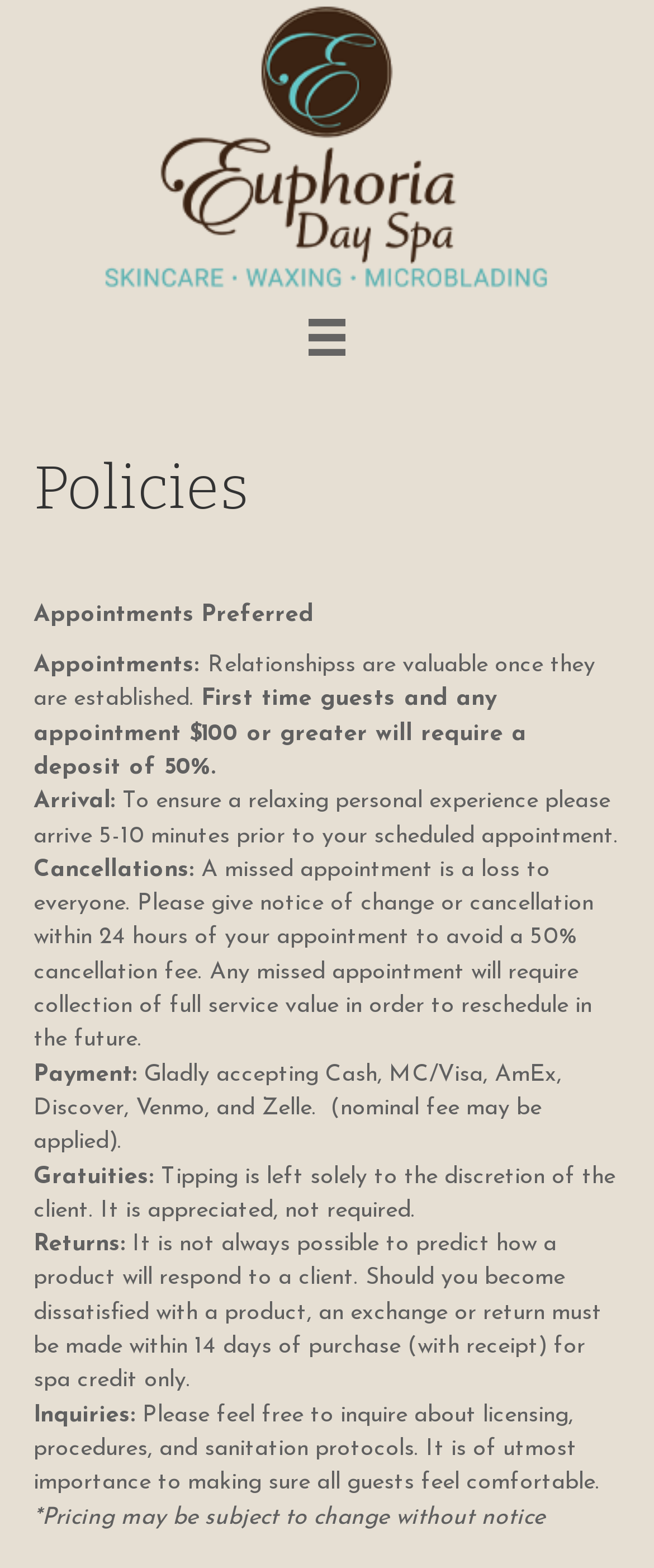What is the purpose of the deposit for first-time guests?
Using the details shown in the screenshot, provide a comprehensive answer to the question.

According to the policy, first-time guests and any appointment $100 or greater will require a deposit of 50% of the appointment value. This is stated in the 'Appointments' section of the webpage.